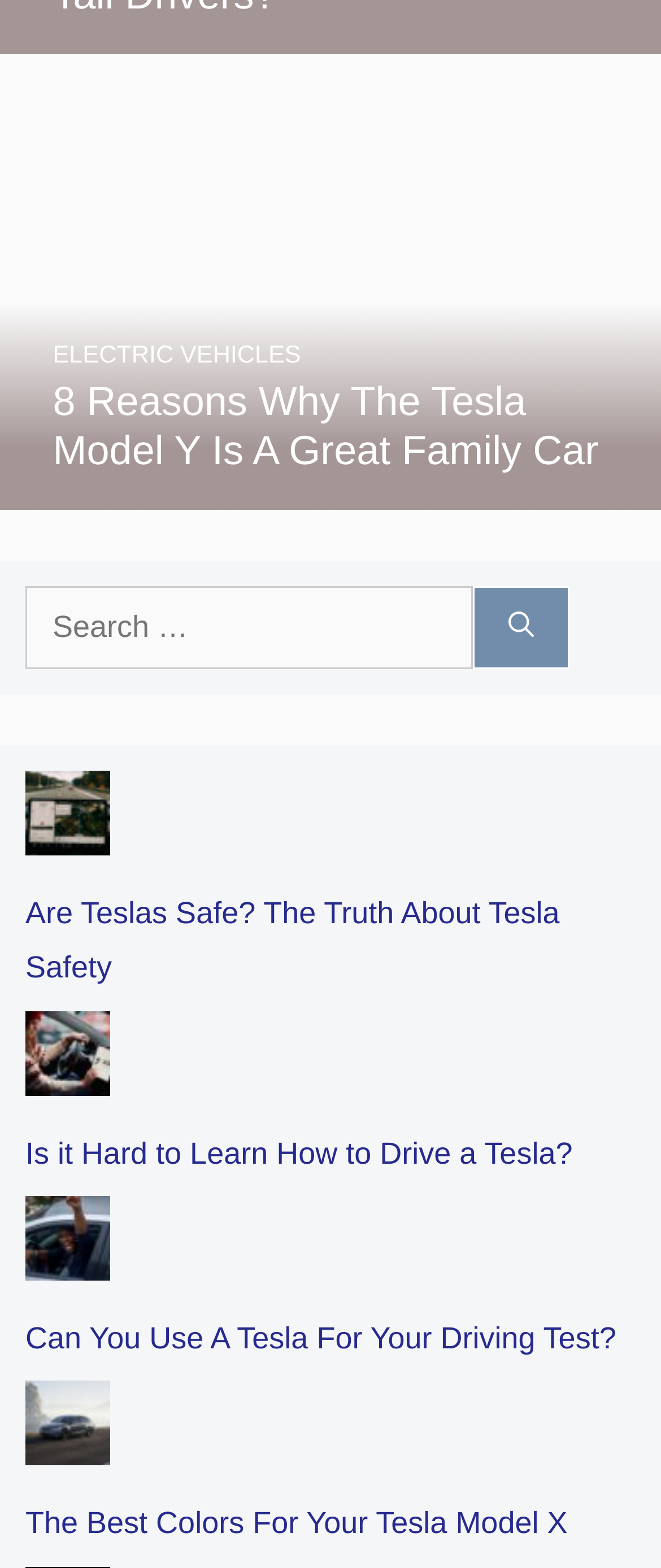Find the bounding box coordinates for the element that must be clicked to complete the instruction: "View article about driving a Tesla". The coordinates should be four float numbers between 0 and 1, indicated as [left, top, right, bottom].

[0.038, 0.67, 0.167, 0.692]